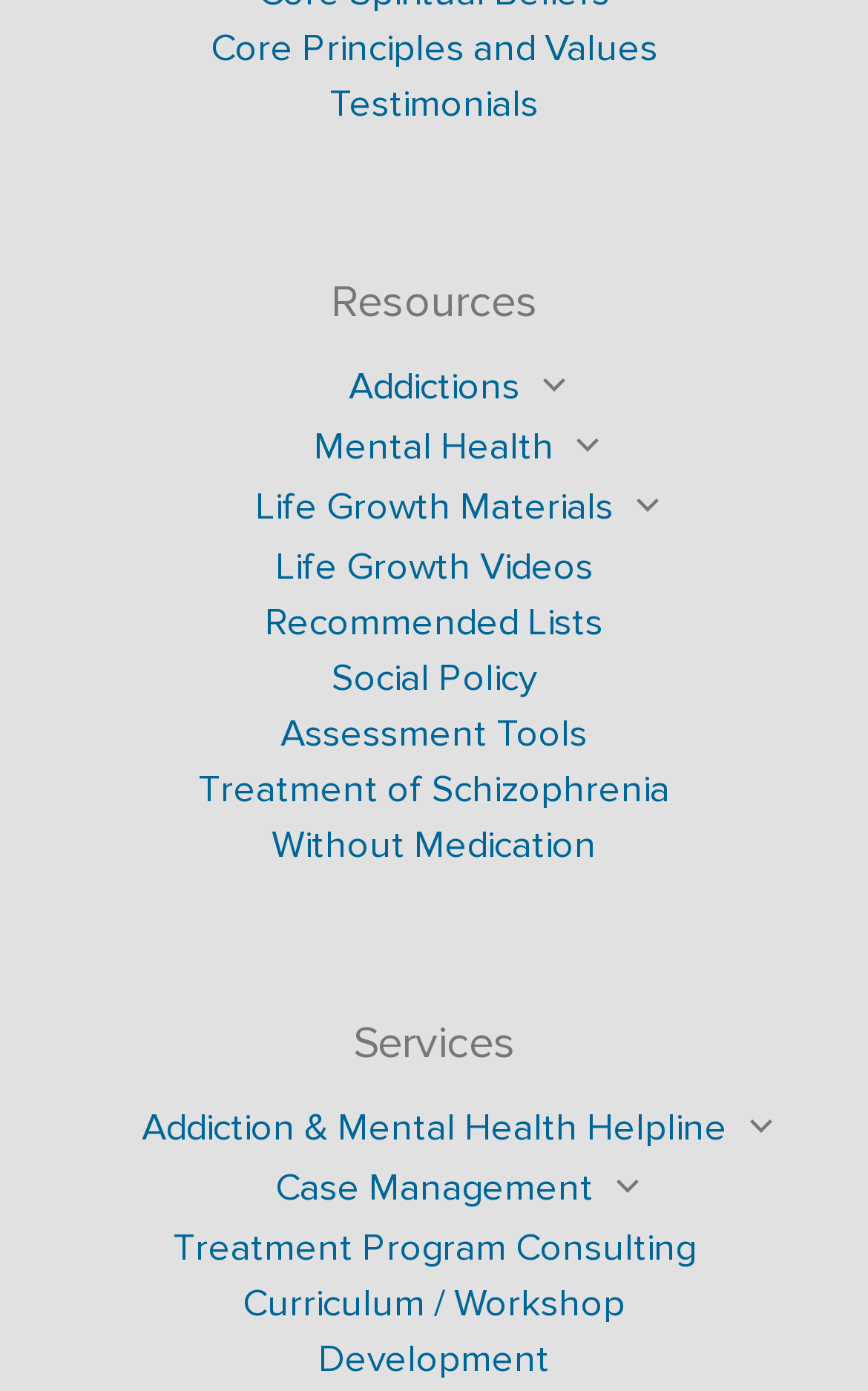Pinpoint the bounding box coordinates of the area that must be clicked to complete this instruction: "Explore 'Life Growth Materials'".

[0.294, 0.347, 0.706, 0.381]